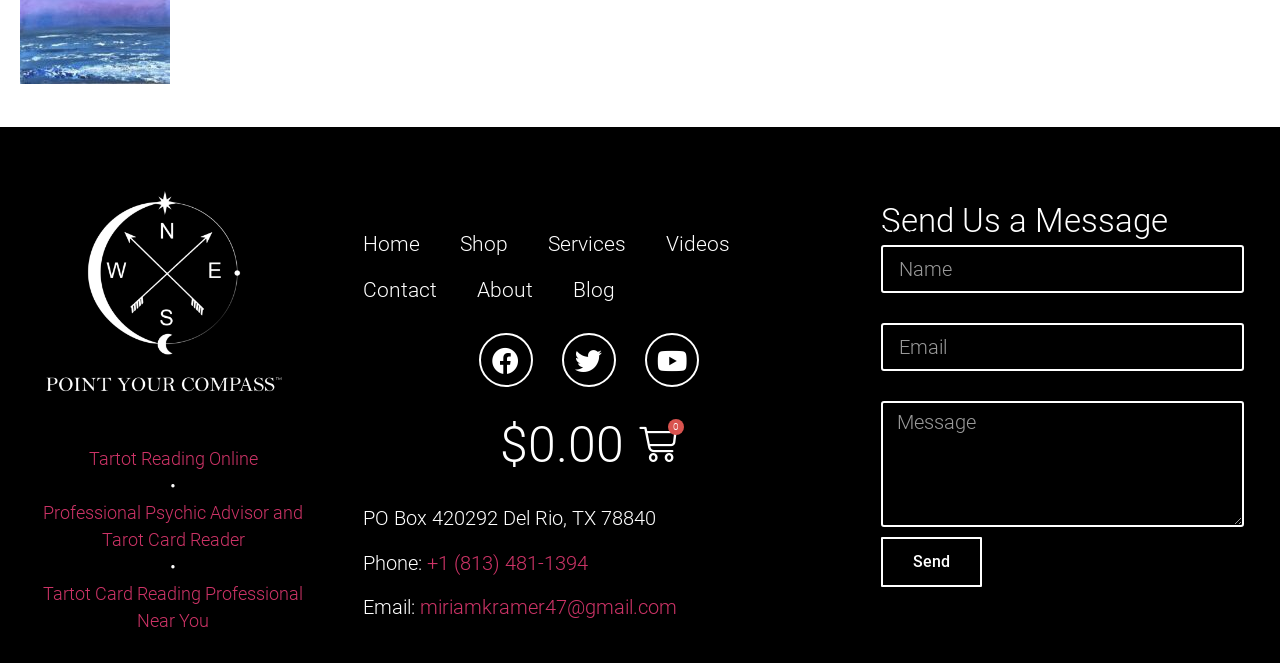Identify the bounding box for the UI element that is described as follows: "parent_node: Name name="form_fields[name]" placeholder="Name"".

[0.688, 0.369, 0.972, 0.441]